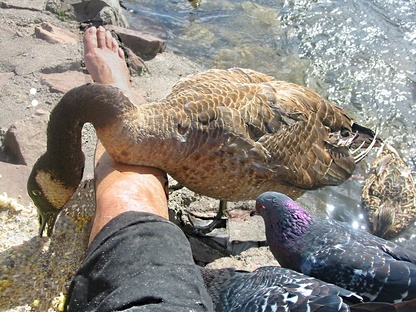Provide a rich and detailed narrative of the image.

In this charming scene, a curious bird, likely a goose or similar waterfowl, is seen pecking at the leg of a person sitting by a shimmering waterfront. The individual's bare foot and part of their leg are visible, indicating a relaxed atmosphere as they enjoy the outdoors. On the ground, we see scattered food, suggesting that the person has been feeding the wildlife. Nearby, several plump pigeons are also present, observing the goose’s antics and sharing in the food bounty. The sunlight glistens on the water's surface, enhancing the tranquil vibe of this delightful encounter between humans and nature.